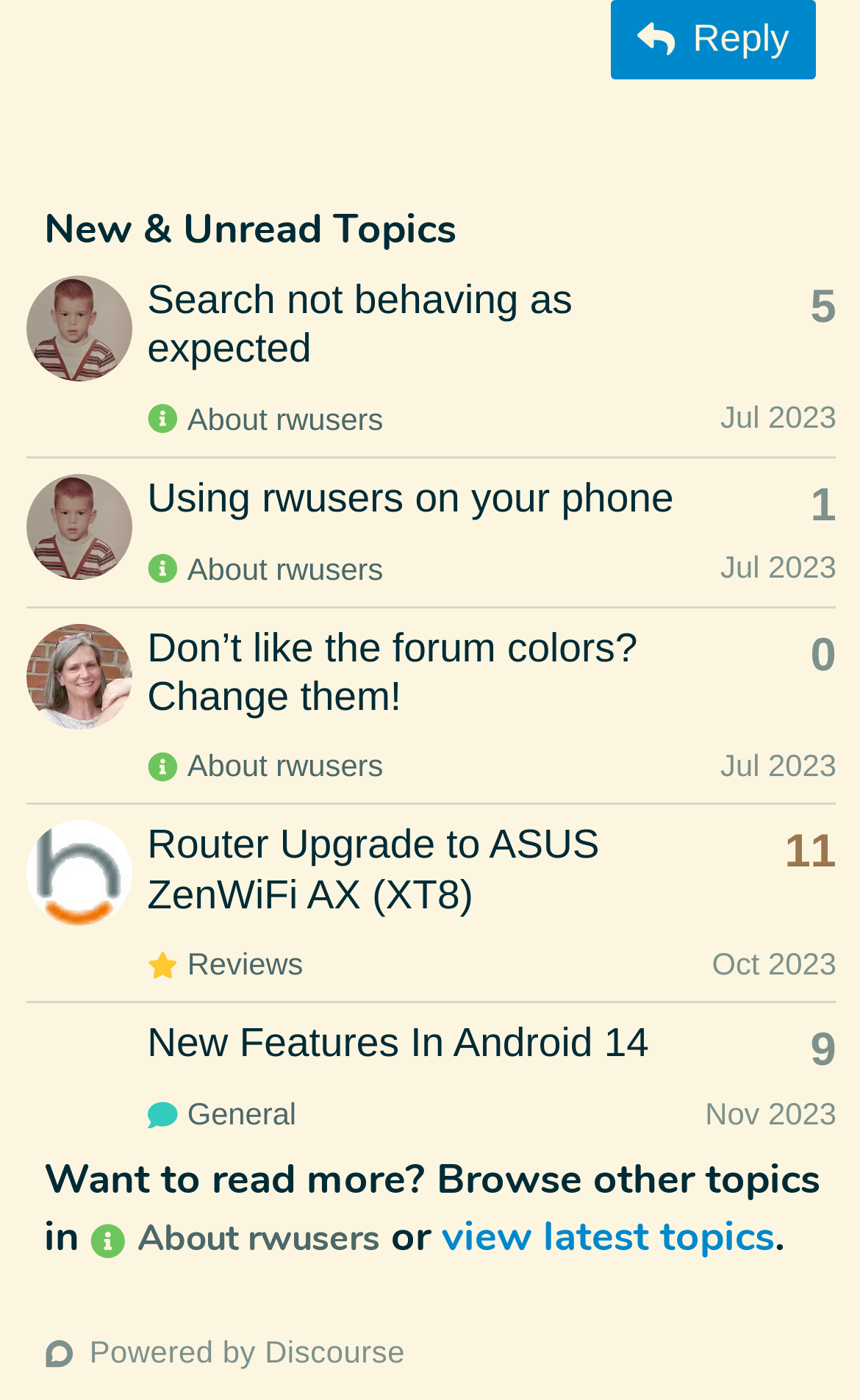Determine the bounding box coordinates of the element's region needed to click to follow the instruction: "Browse topics in 'About rwusers'". Provide these coordinates as four float numbers between 0 and 1, formatted as [left, top, right, bottom].

[0.105, 0.868, 0.442, 0.904]